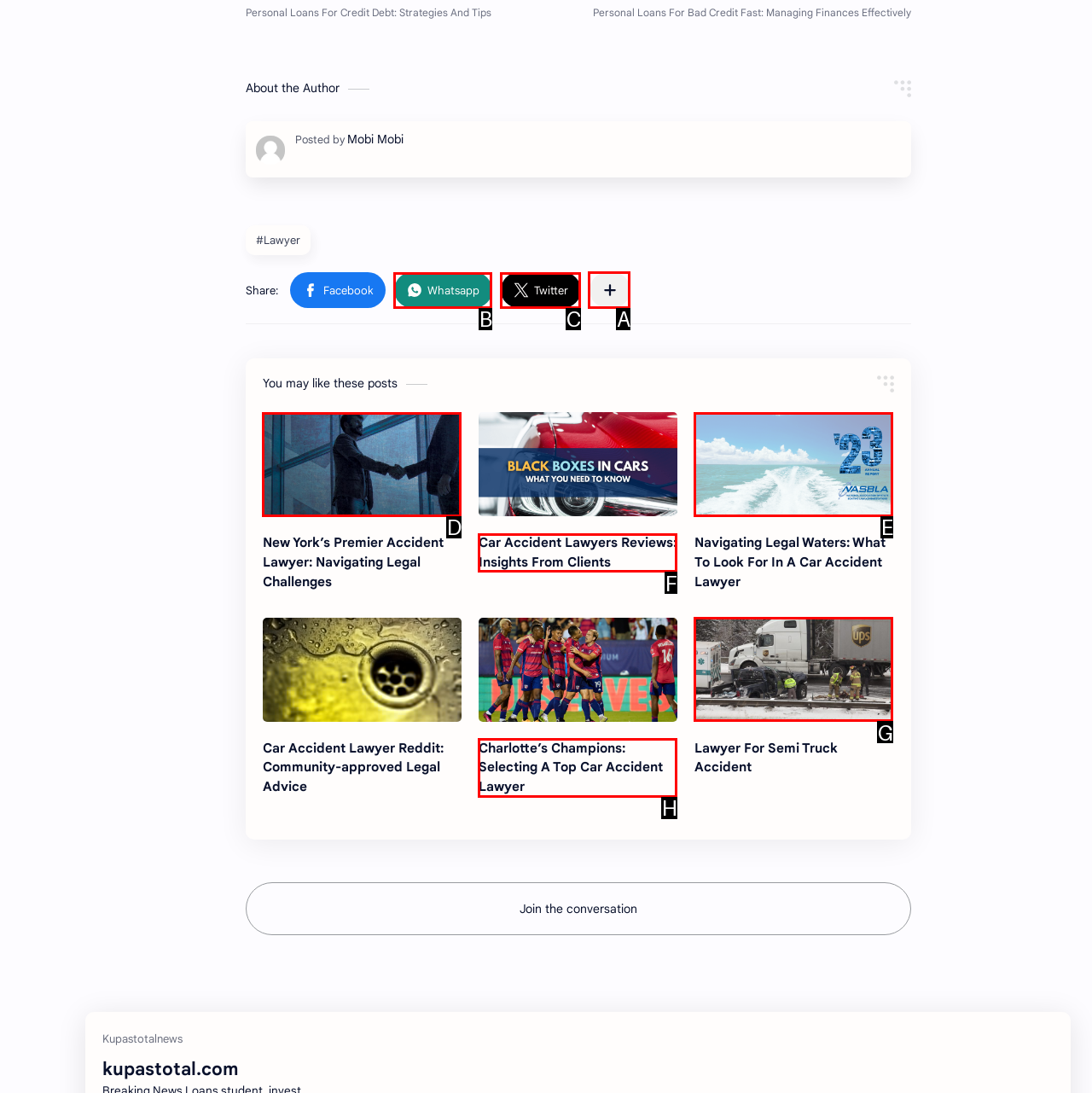Choose the correct UI element to click for this task: Share to other apps Answer using the letter from the given choices.

A